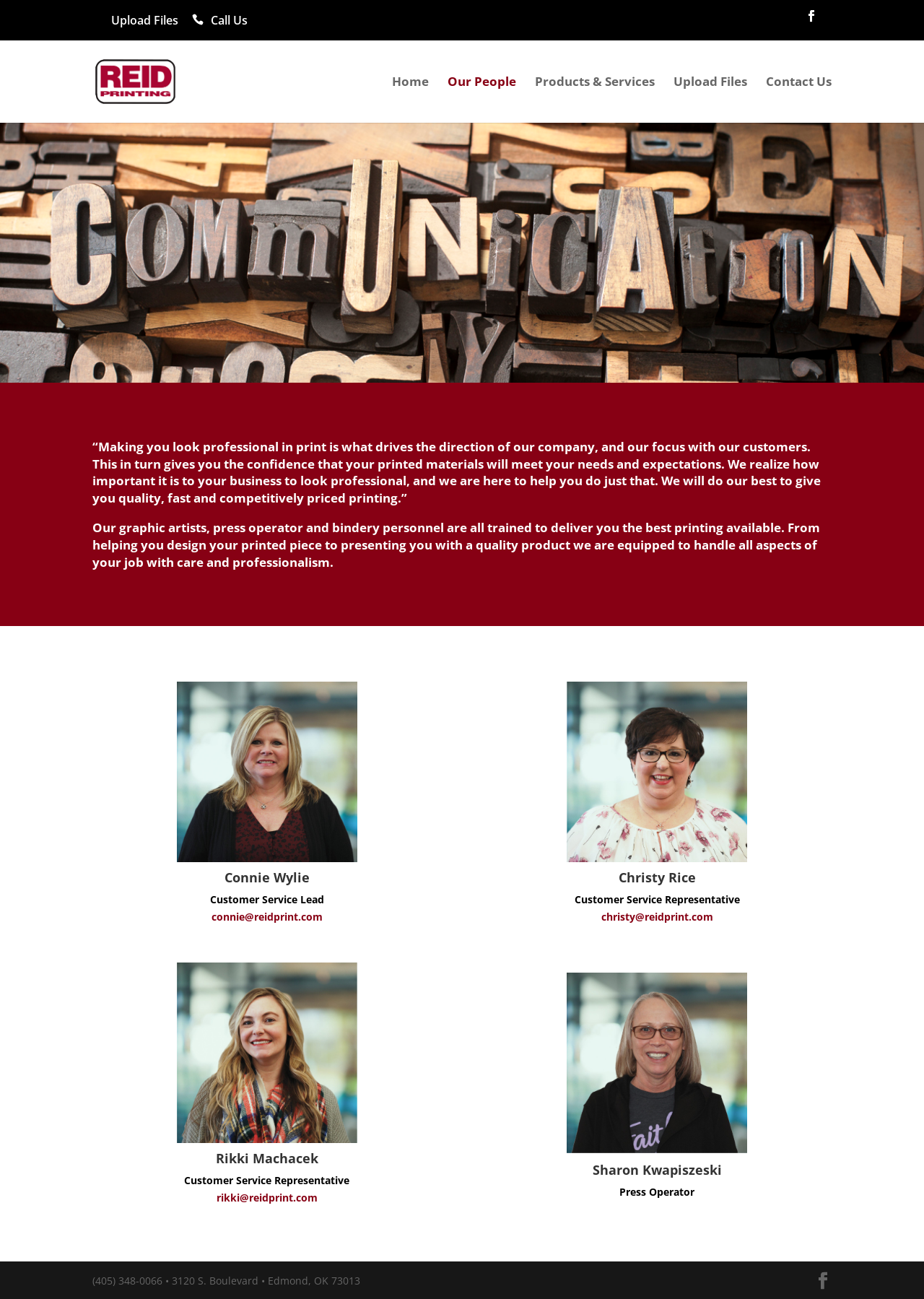Find and specify the bounding box coordinates that correspond to the clickable region for the instruction: "Click the 'Home' link".

[0.424, 0.059, 0.464, 0.094]